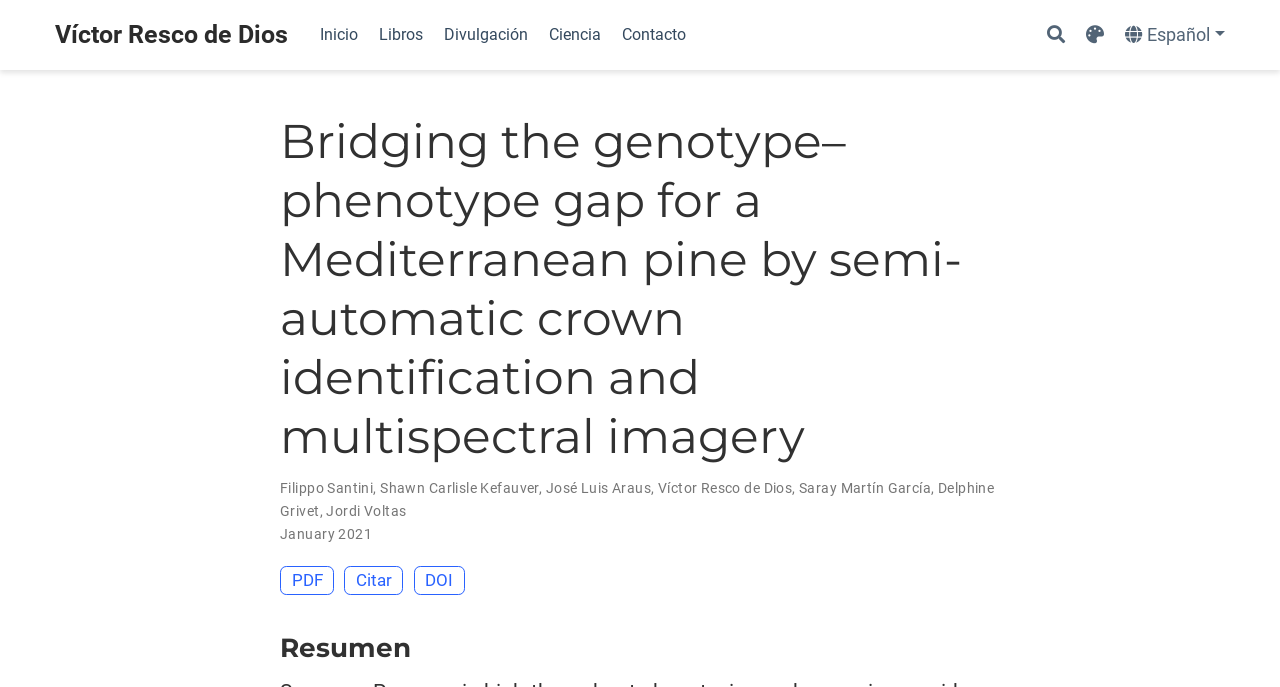Use the details in the image to answer the question thoroughly: 
What is the name of the first author?

I found the answer by looking at the top of the webpage, where the authors' names are listed. The first author's name is Víctor Resco de Dios.